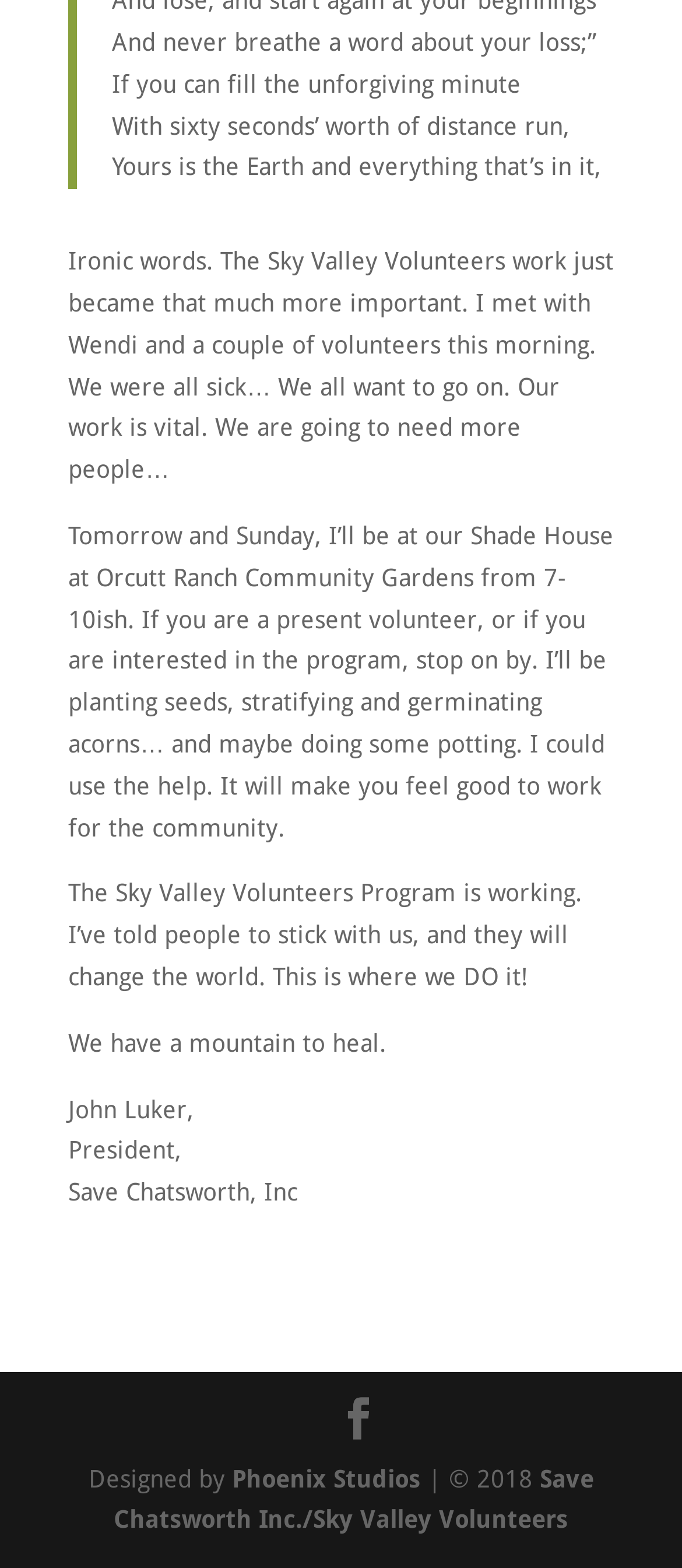Extract the bounding box coordinates of the UI element described: "Phoenix Studios". Provide the coordinates in the format [left, top, right, bottom] with values ranging from 0 to 1.

[0.34, 0.934, 0.617, 0.952]